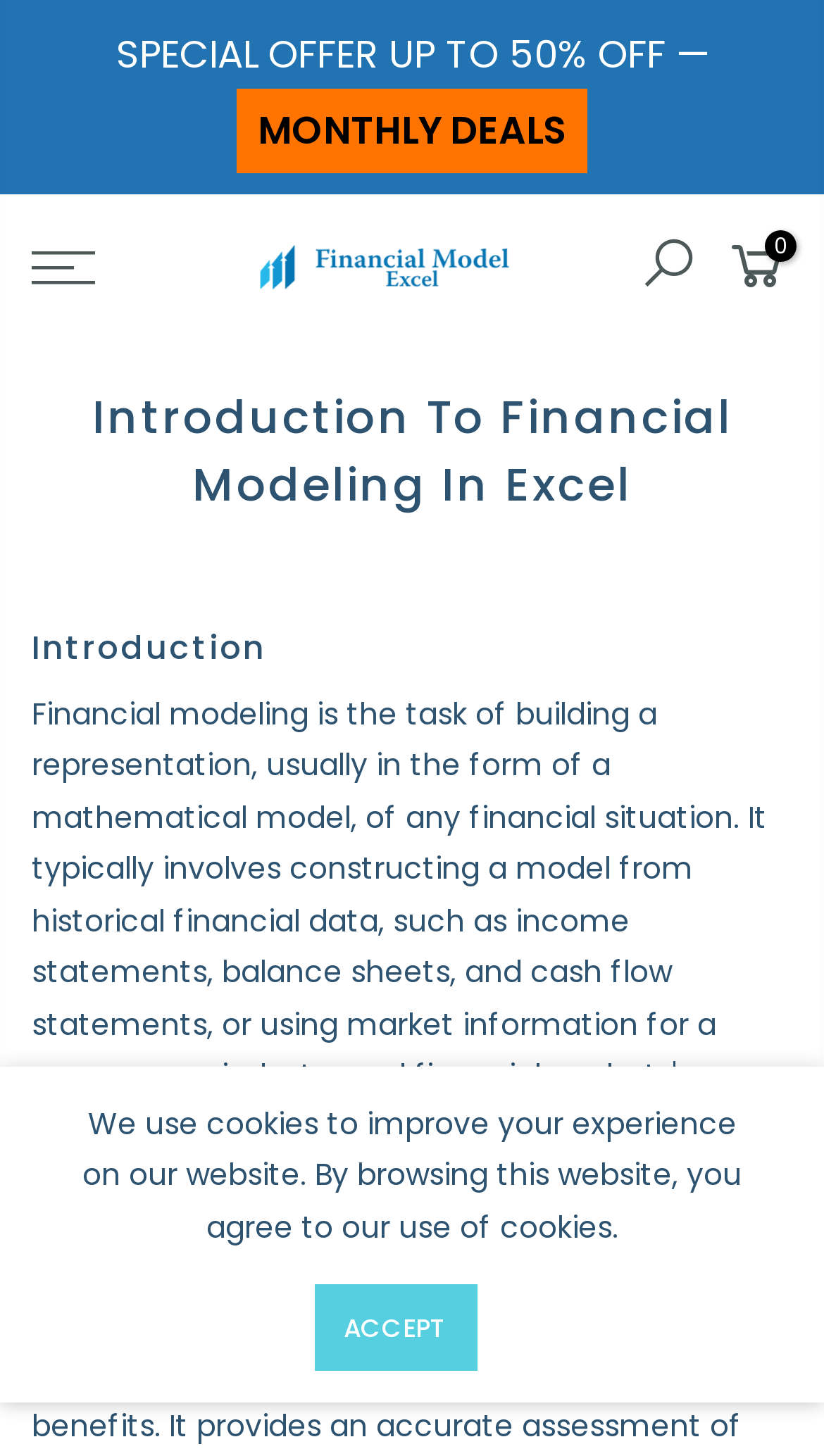How many links are there in the top navigation bar?
Based on the image, respond with a single word or phrase.

4